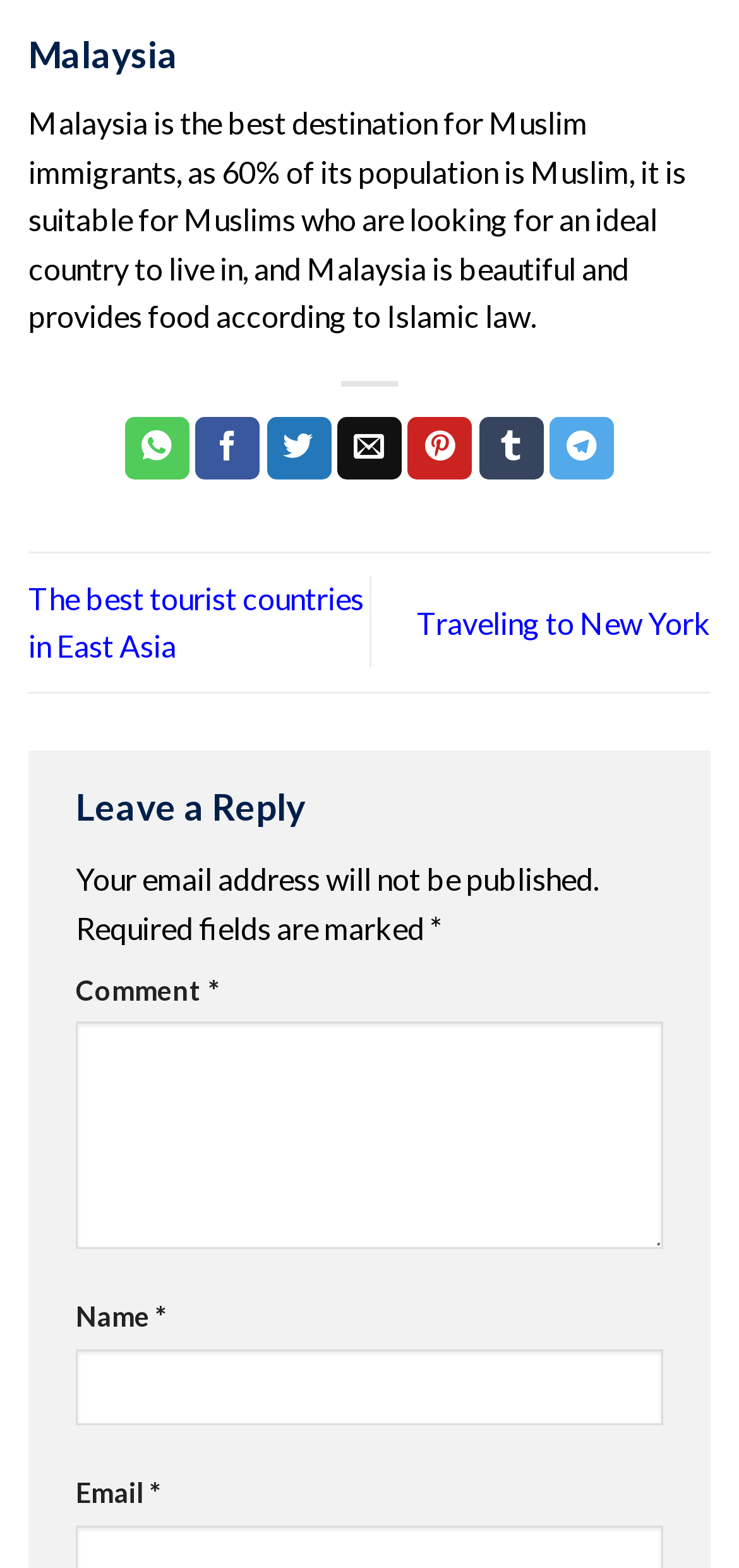Please determine the bounding box coordinates of the element to click in order to execute the following instruction: "Enter a comment". The coordinates should be four float numbers between 0 and 1, specified as [left, top, right, bottom].

[0.103, 0.652, 0.897, 0.797]